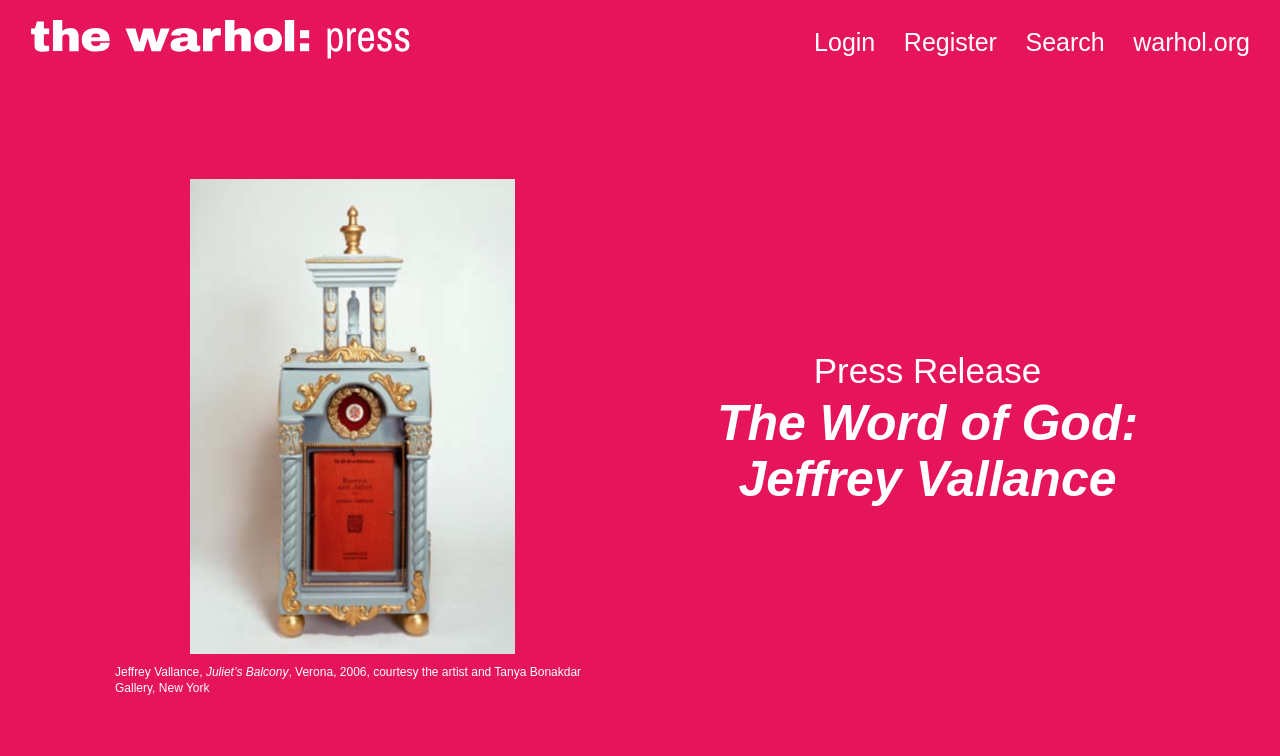Provide your answer in one word or a succinct phrase for the question: 
How many links are in the navigation section?

5